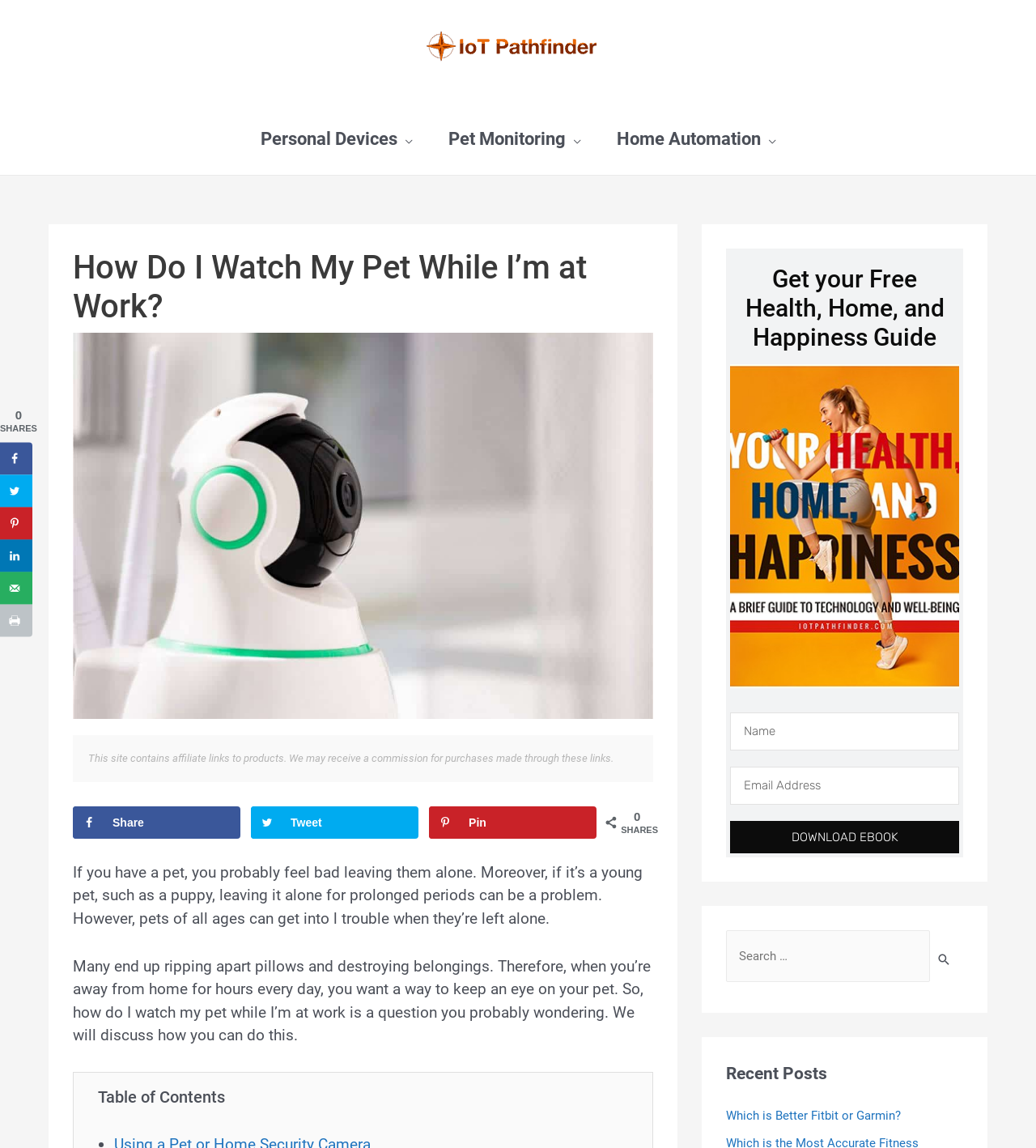Answer the question using only a single word or phrase: 
What is the main topic of this webpage?

Pet monitoring